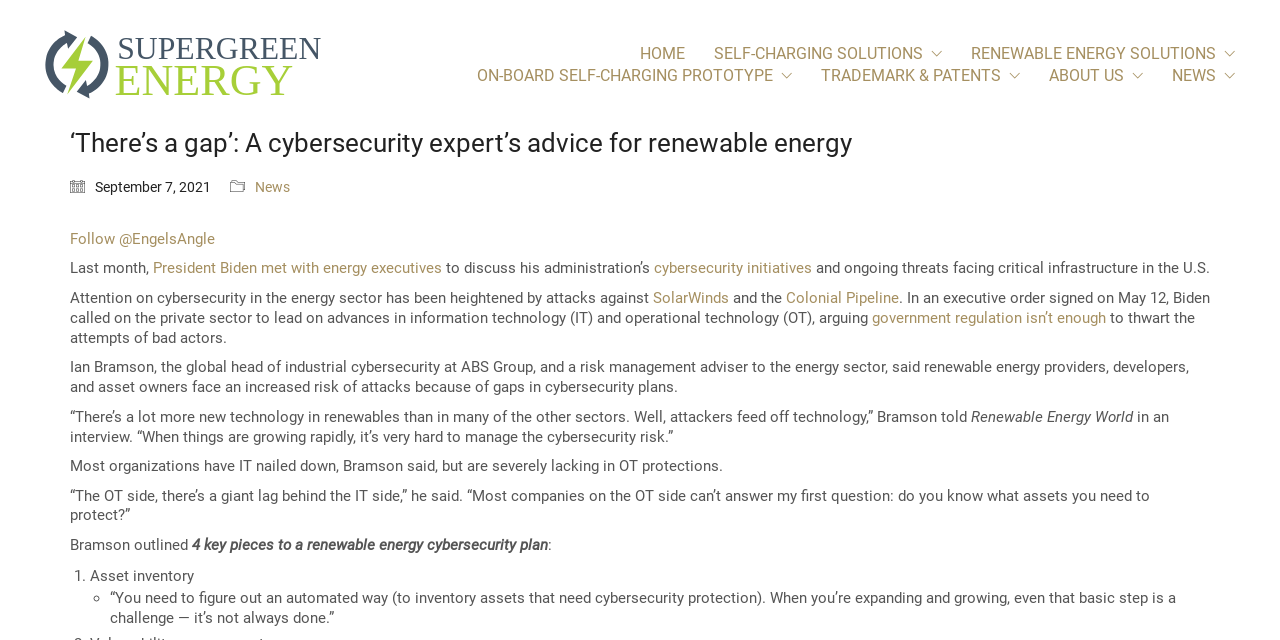From the given element description: "Latest news", find the bounding box for the UI element. Provide the coordinates as four float numbers between 0 and 1, in the order [left, top, right, bottom].

None